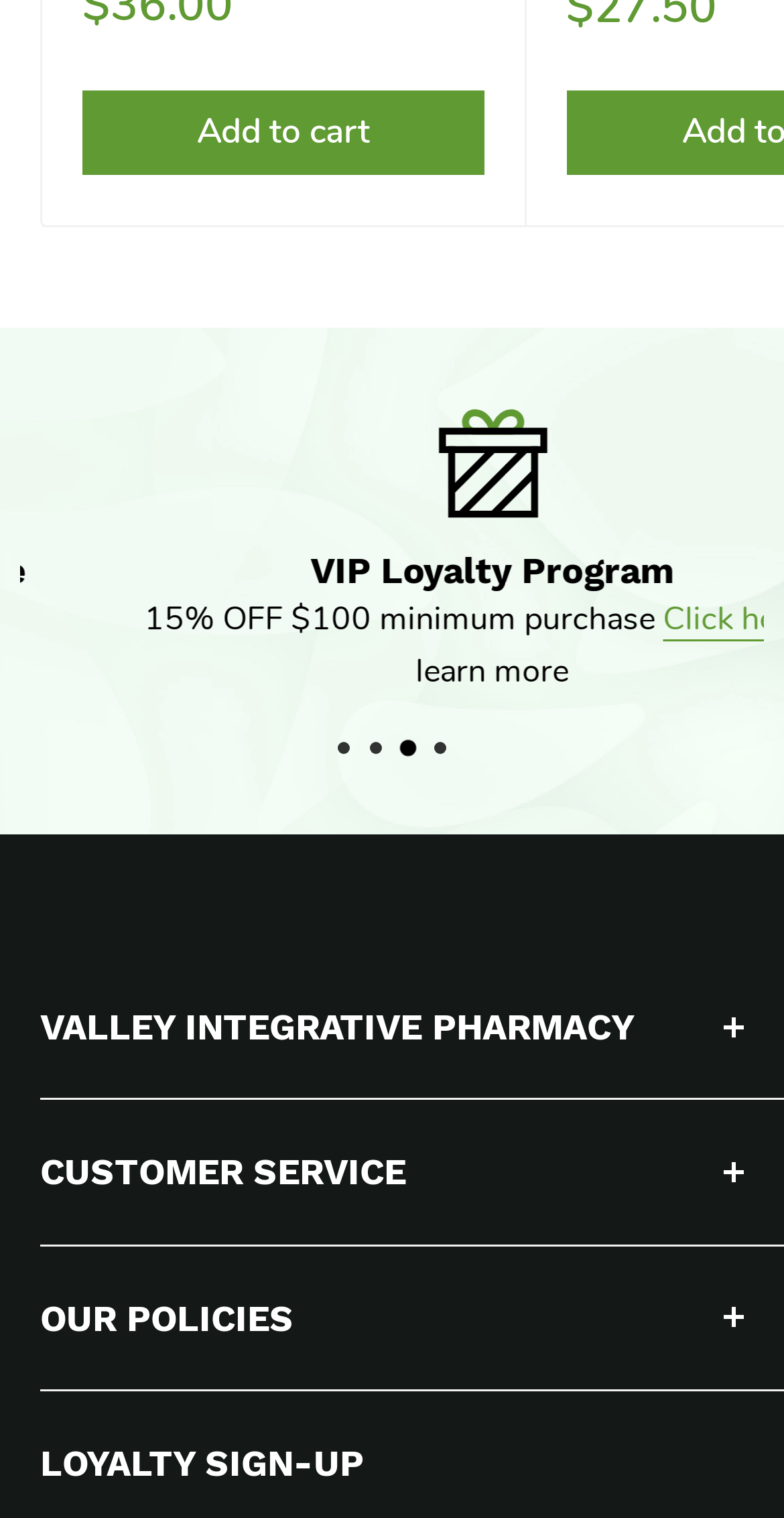Given the element description Refund Policy, predict the bounding box coordinates for the UI element in the webpage screenshot. The format should be (top-left x, top-left y, bottom-right x, bottom-right y), and the values should be between 0 and 1.

[0.051, 0.894, 0.897, 0.937]